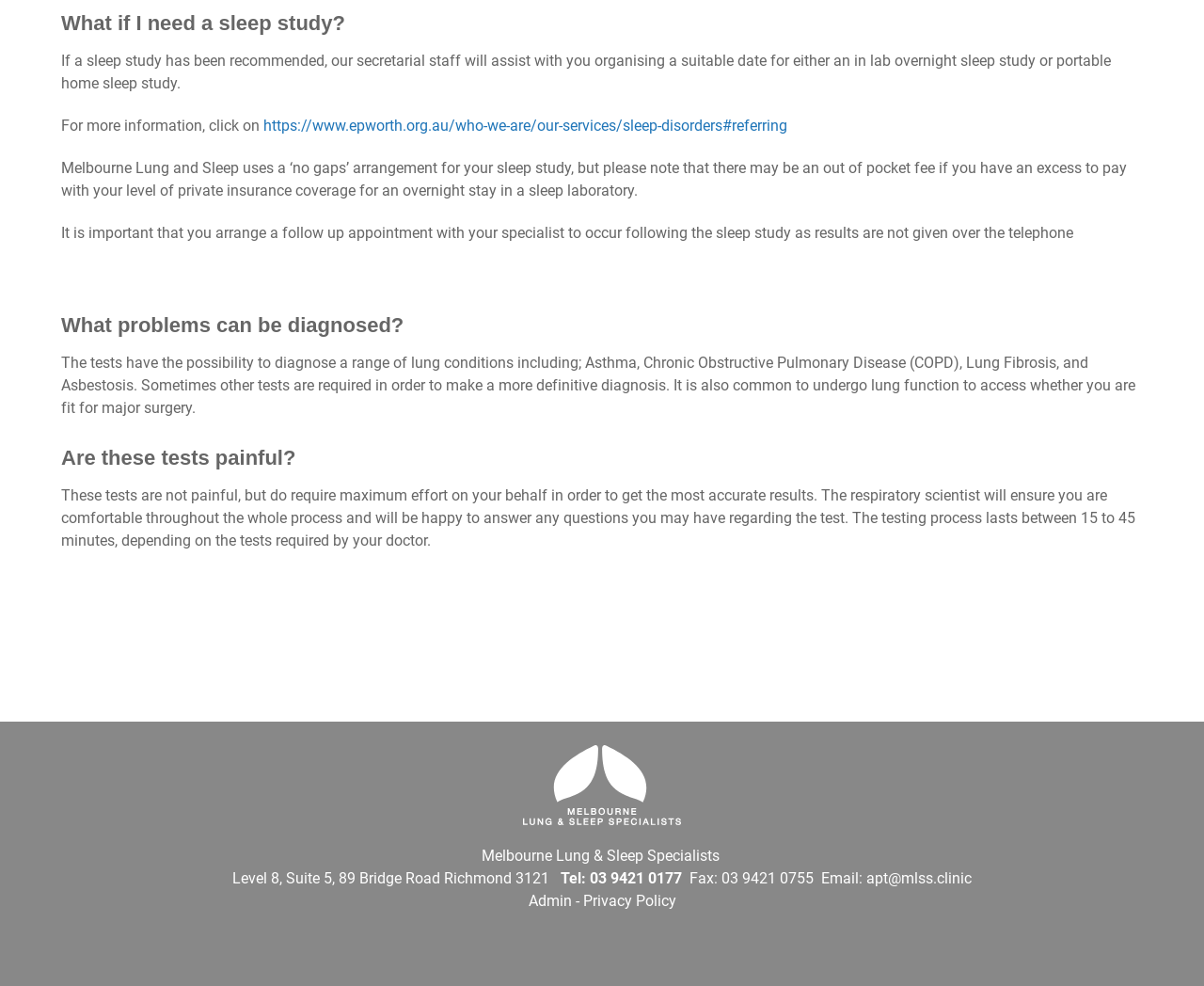Please provide the bounding box coordinate of the region that matches the element description: Privacy Policy. Coordinates should be in the format (top-left x, top-left y, bottom-right x, bottom-right y) and all values should be between 0 and 1.

[0.484, 0.905, 0.561, 0.923]